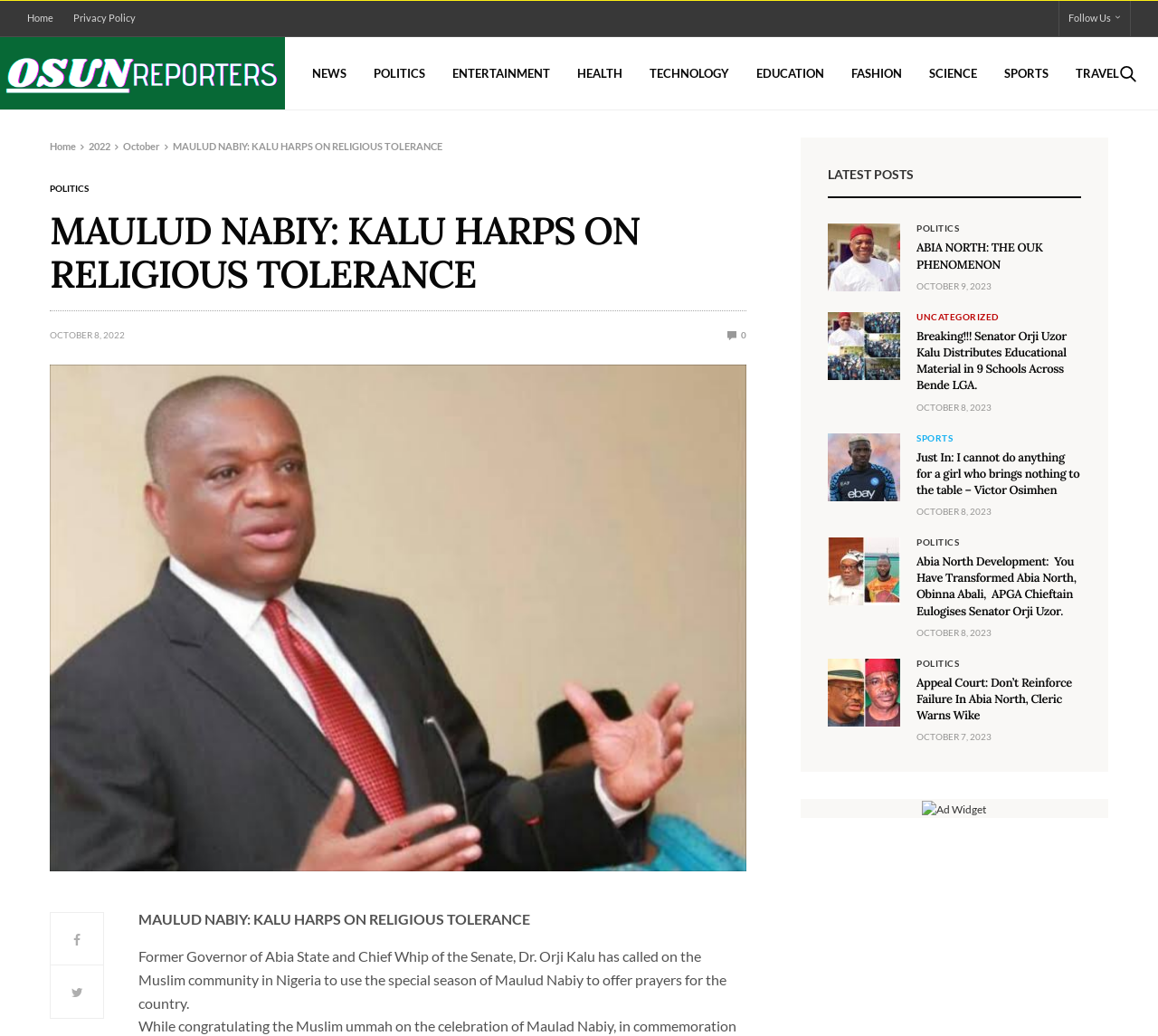What is the date of the article 'MAULUD NABIY: KALU HARPS ON RELIGIOUS TOLERANCE'?
Using the picture, provide a one-word or short phrase answer.

OCTOBER 8, 2022